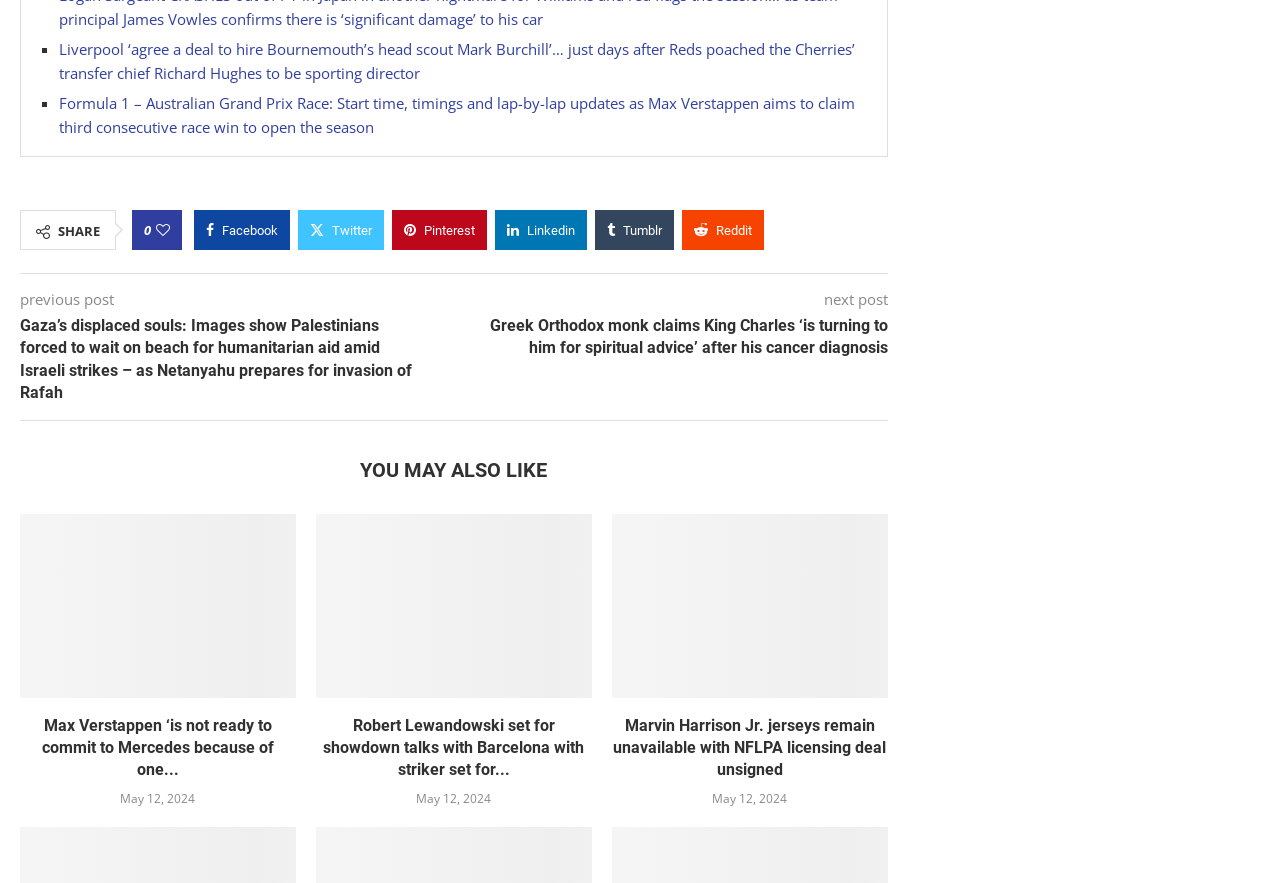Please find the bounding box coordinates of the element's region to be clicked to carry out this instruction: "Read the article about Max Verstappen".

[0.016, 0.582, 0.231, 0.79]